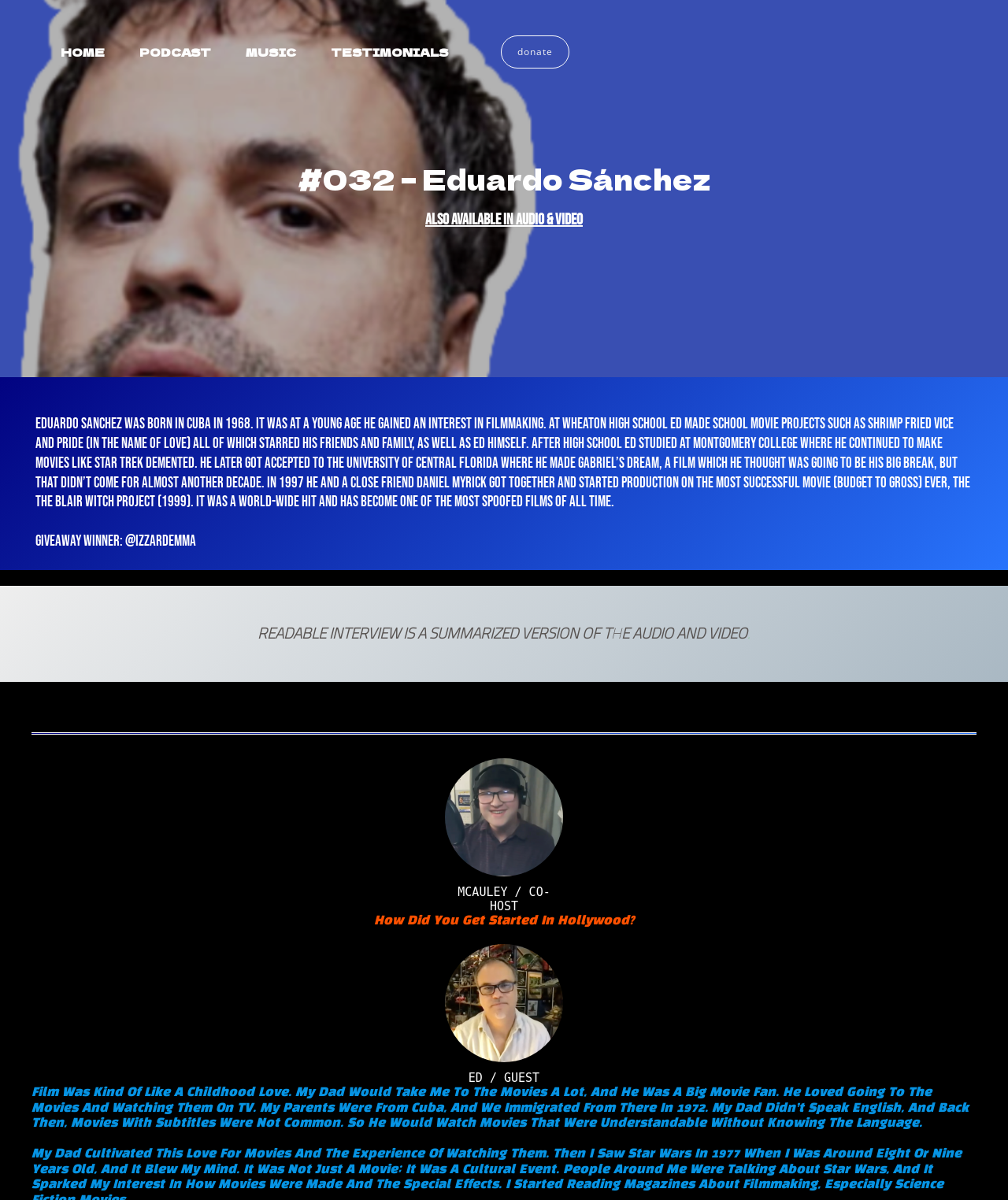Please respond in a single word or phrase: 
What is the purpose of the 'READABLE INTERVIEW'?

A summarized version of the audio and video